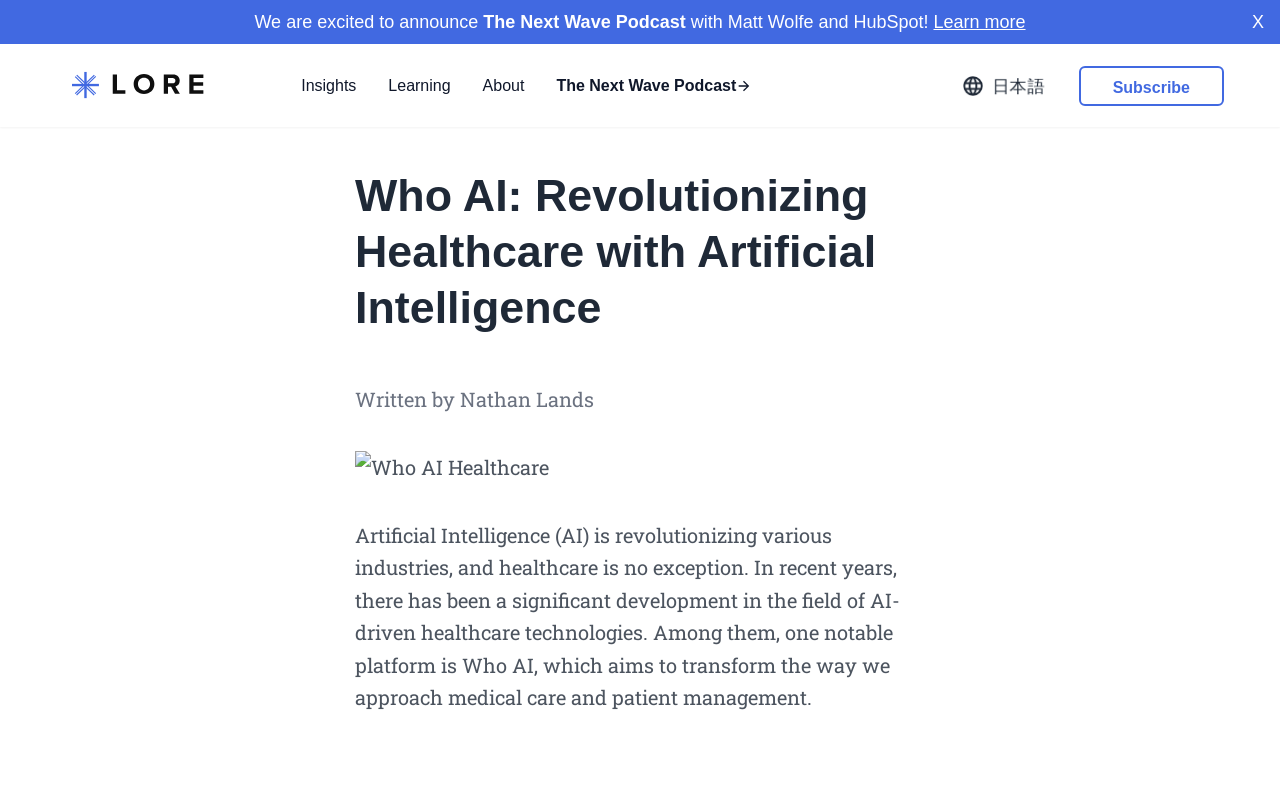Please specify the bounding box coordinates for the clickable region that will help you carry out the instruction: "Switch to Japanese language".

[0.736, 0.077, 0.83, 0.136]